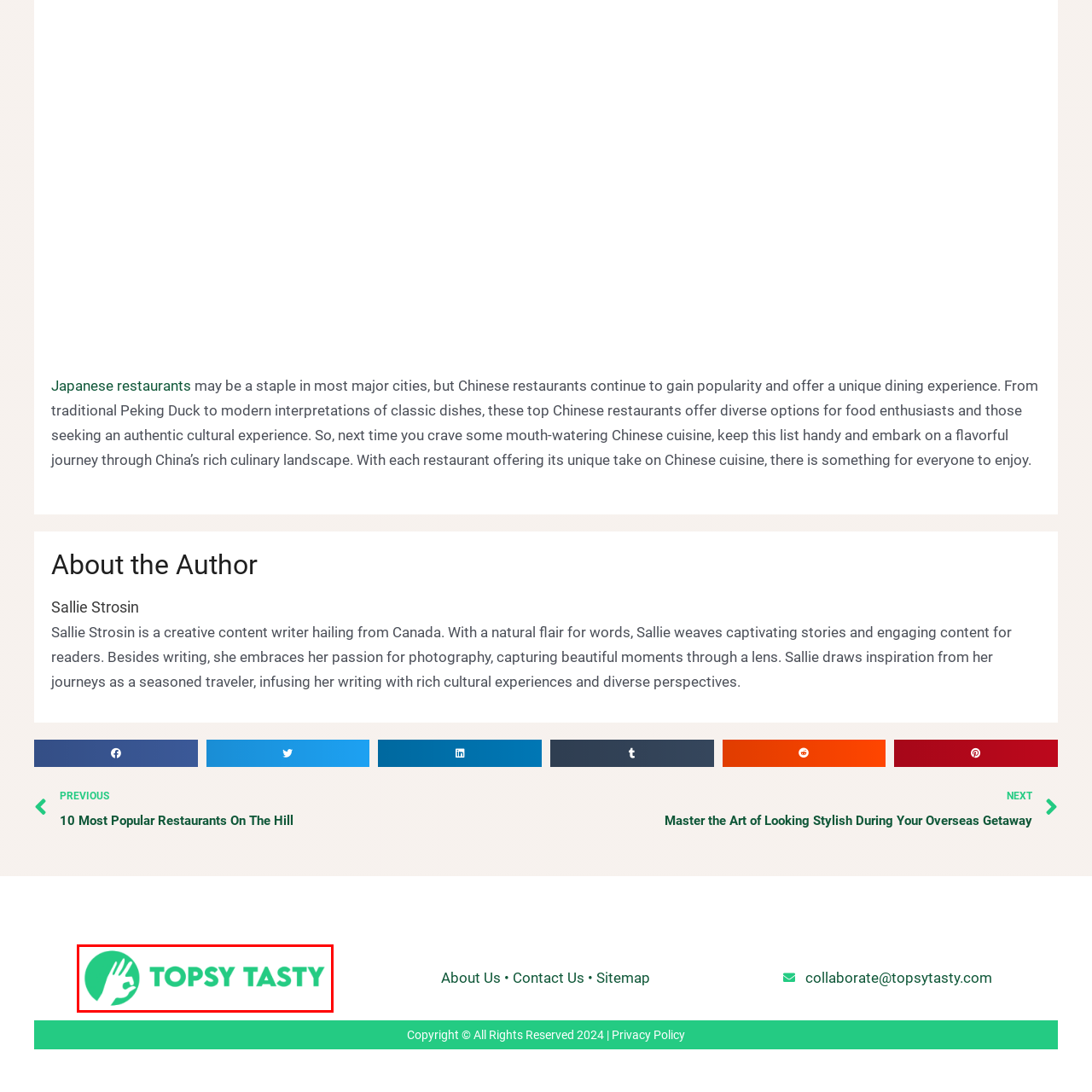Explain in detail what is happening in the image enclosed by the red border.

The image features the logo of "Topsy Tasty," which creatively incorporates a stylized hand and a circular design element in a vibrant green color. The logo's modern typography presents the brand name "TOPSY TASTY" in a clean, bold font, reflecting its focus on providing enjoyable and engaging culinary content. Positioned below the hand motif, the logo suggests a playful approach to food, inviting enthusiasts to explore diverse flavors and recipes. This emblem serves as a visual identity for the brand, hinting at its mission to celebrate the joy of cooking and eating.